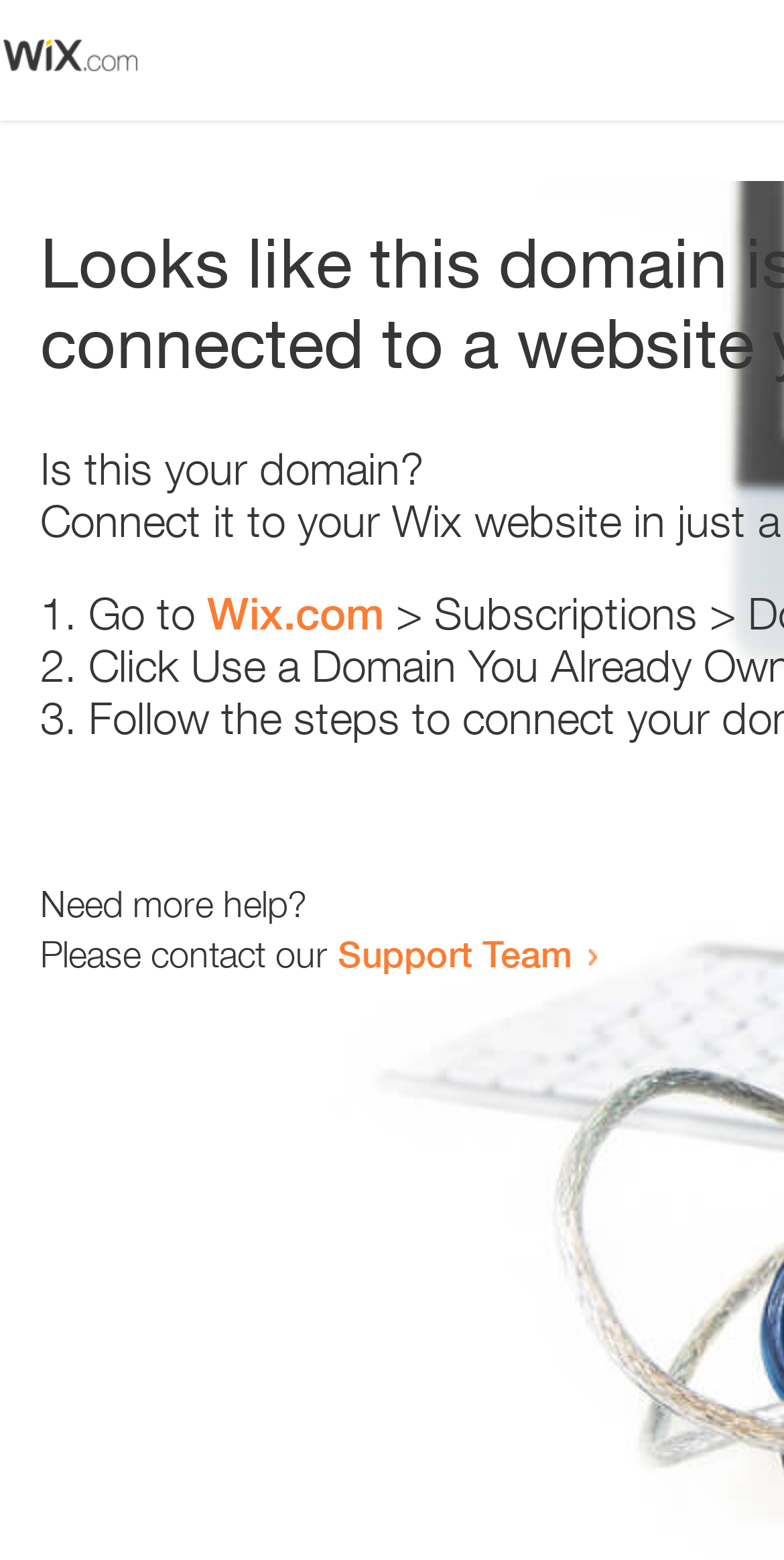What is the purpose of the webpage?
Look at the image and provide a short answer using one word or a phrase.

Error handling